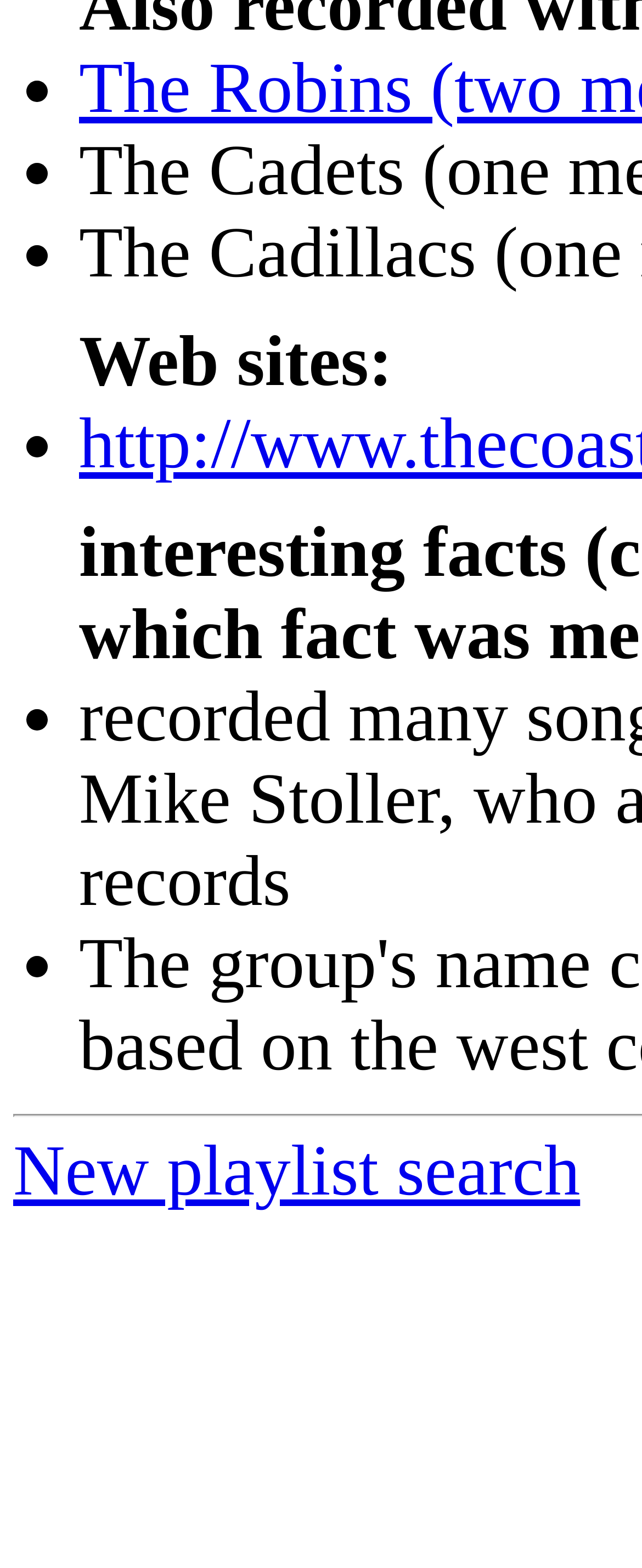Provide the bounding box coordinates of the HTML element this sentence describes: "New playlist search". The bounding box coordinates consist of four float numbers between 0 and 1, i.e., [left, top, right, bottom].

[0.021, 0.722, 0.904, 0.772]